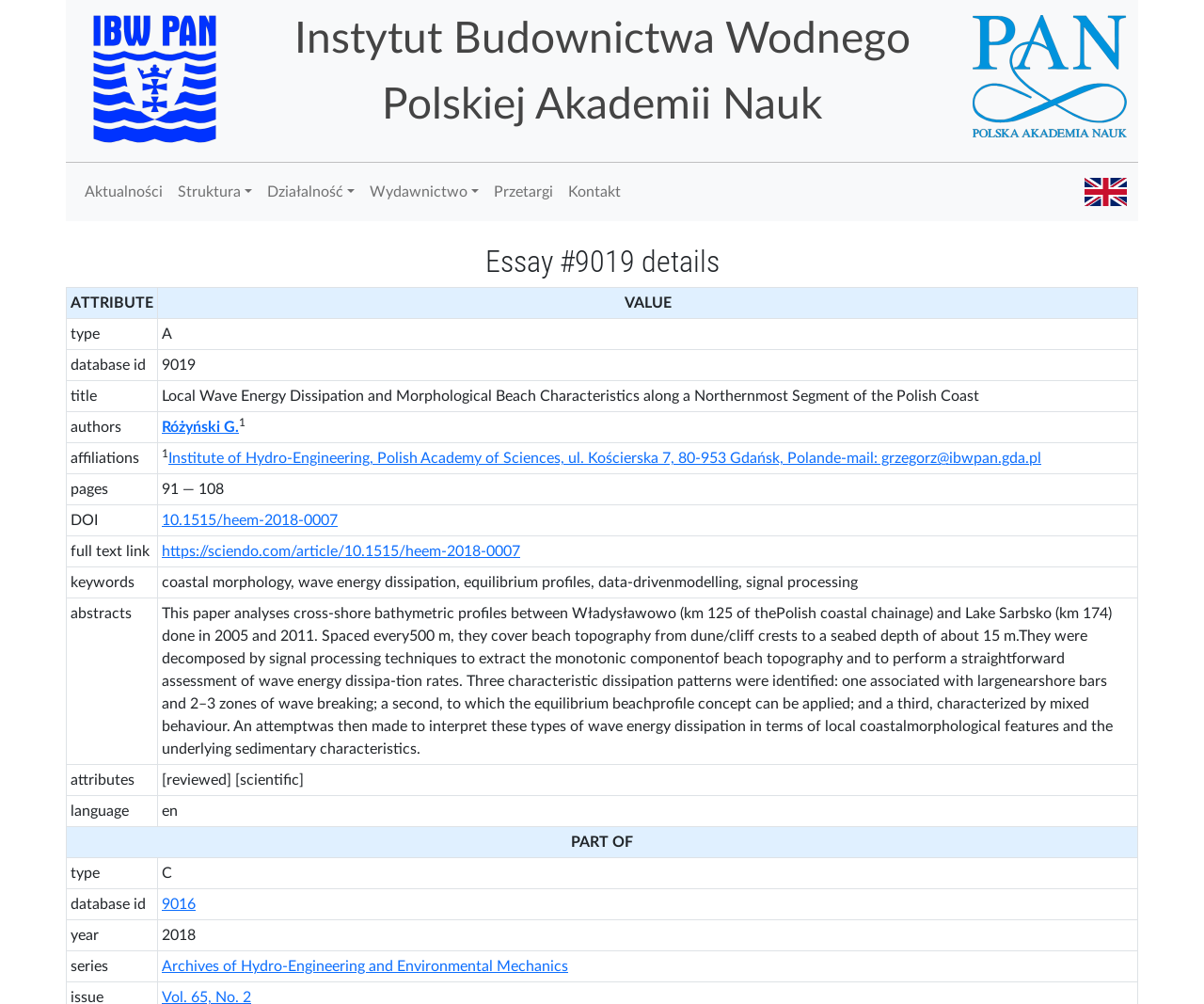Determine the bounding box coordinates of the region I should click to achieve the following instruction: "Click on the 'Aktualności' link". Ensure the bounding box coordinates are four float numbers between 0 and 1, i.e., [left, top, right, bottom].

[0.064, 0.172, 0.141, 0.21]